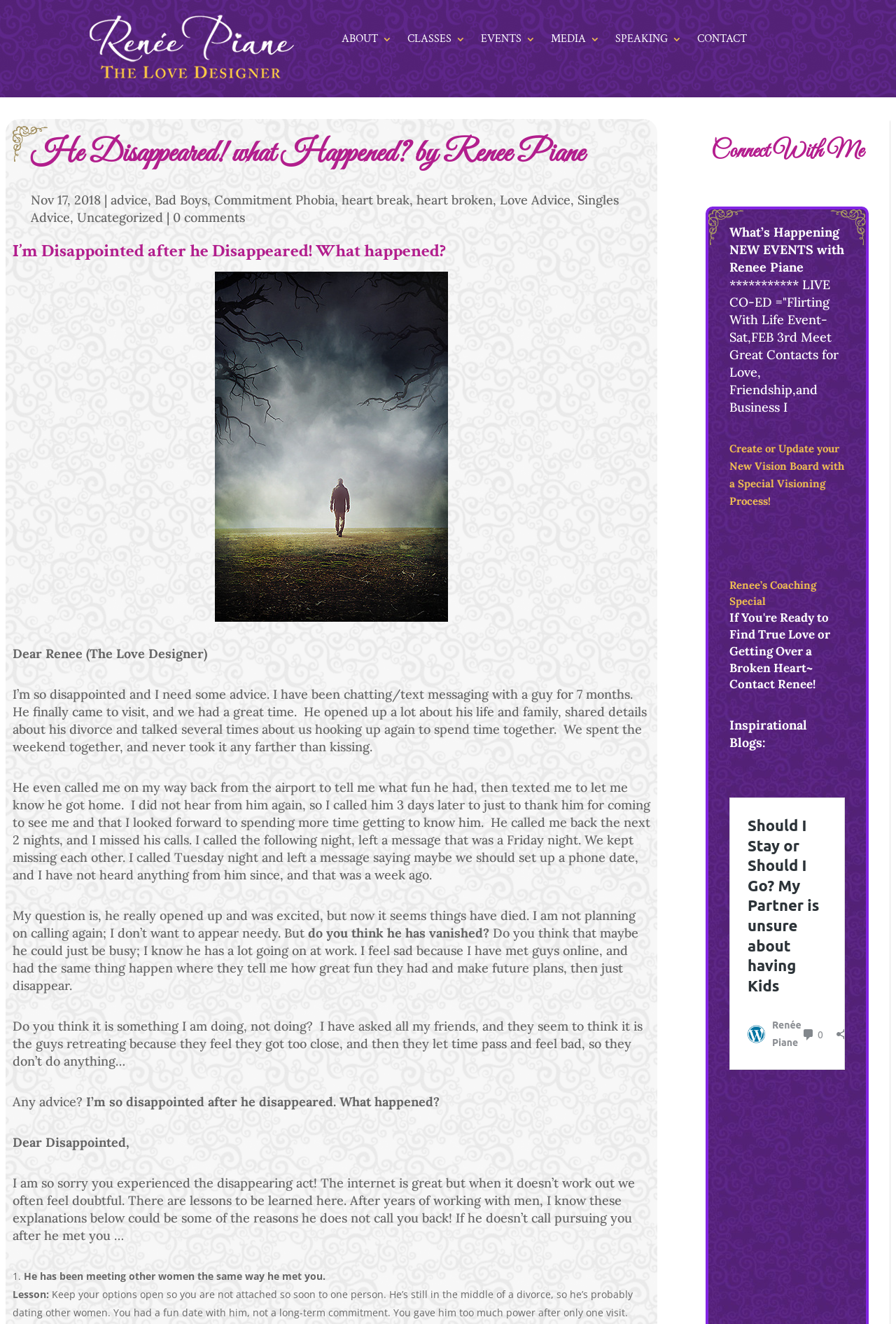Find the bounding box coordinates of the element you need to click on to perform this action: 'Click on the 'ABOUT' link'. The coordinates should be represented by four float values between 0 and 1, in the format [left, top, right, bottom].

[0.381, 0.026, 0.438, 0.037]